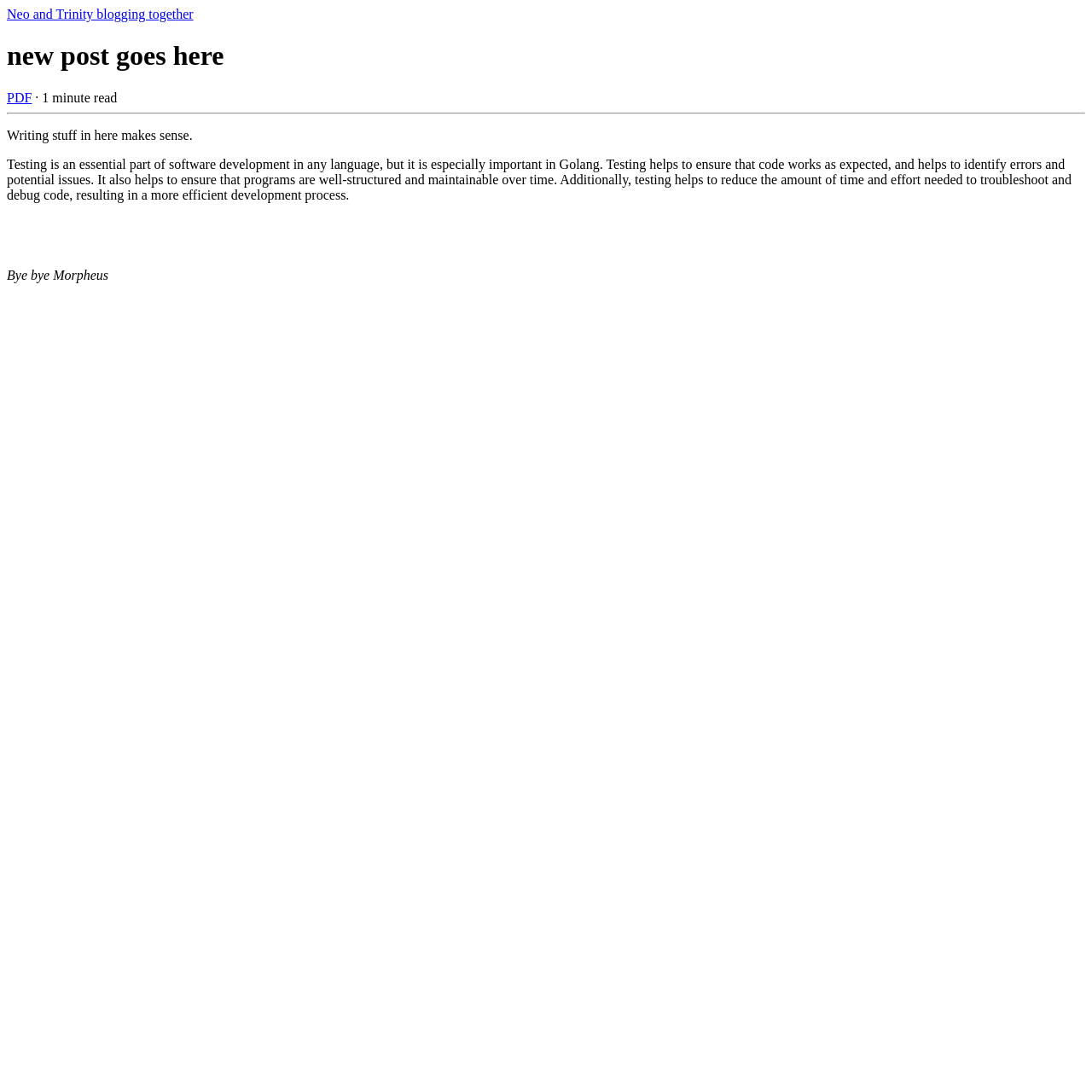How long does it take to read the post?
Look at the webpage screenshot and answer the question with a detailed explanation.

I found the StaticText element with the text '1 minute read' which indicates the time it takes to read the post.